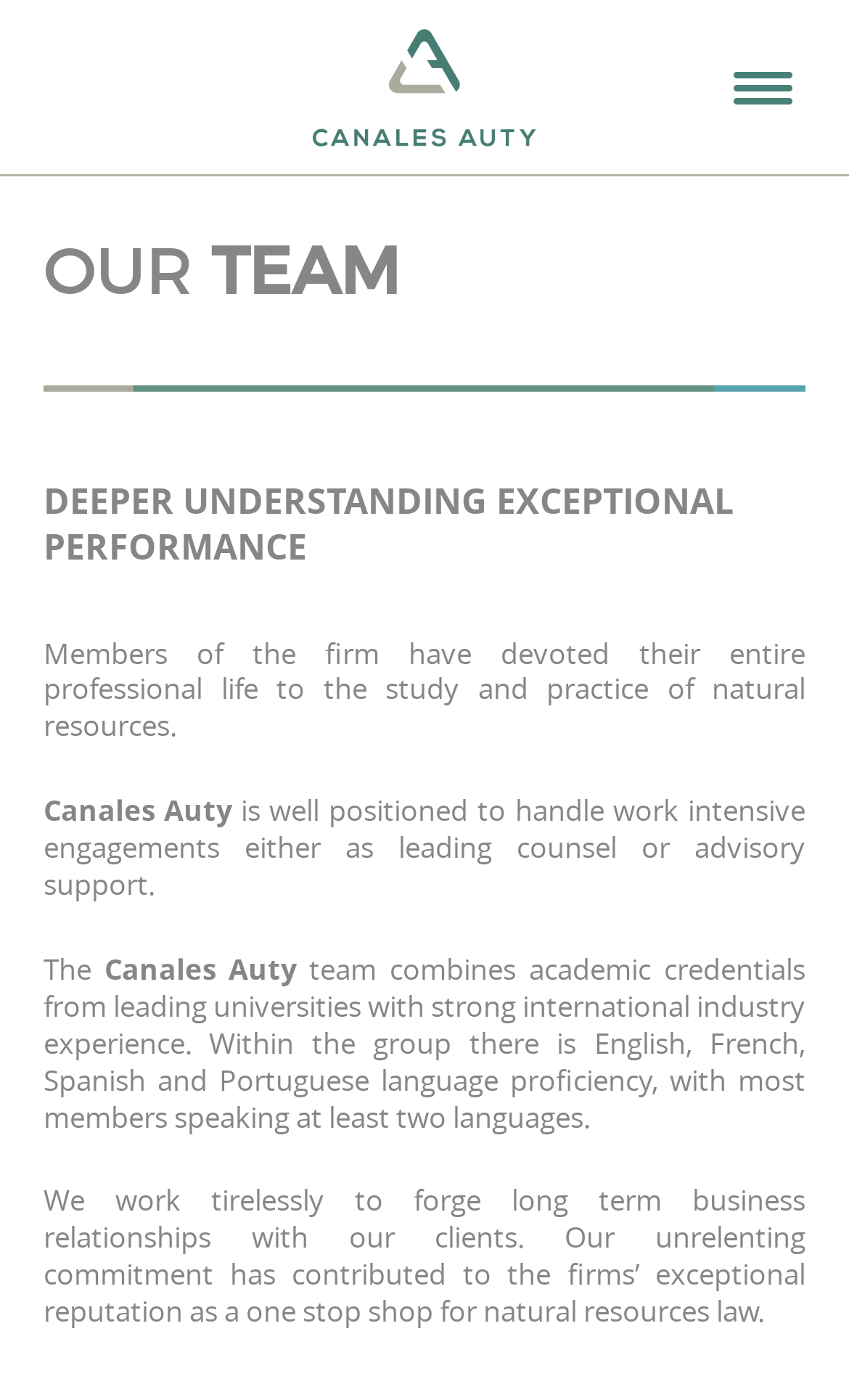Respond to the question below with a concise word or phrase:
What is the focus of the firm's practice?

Natural resources